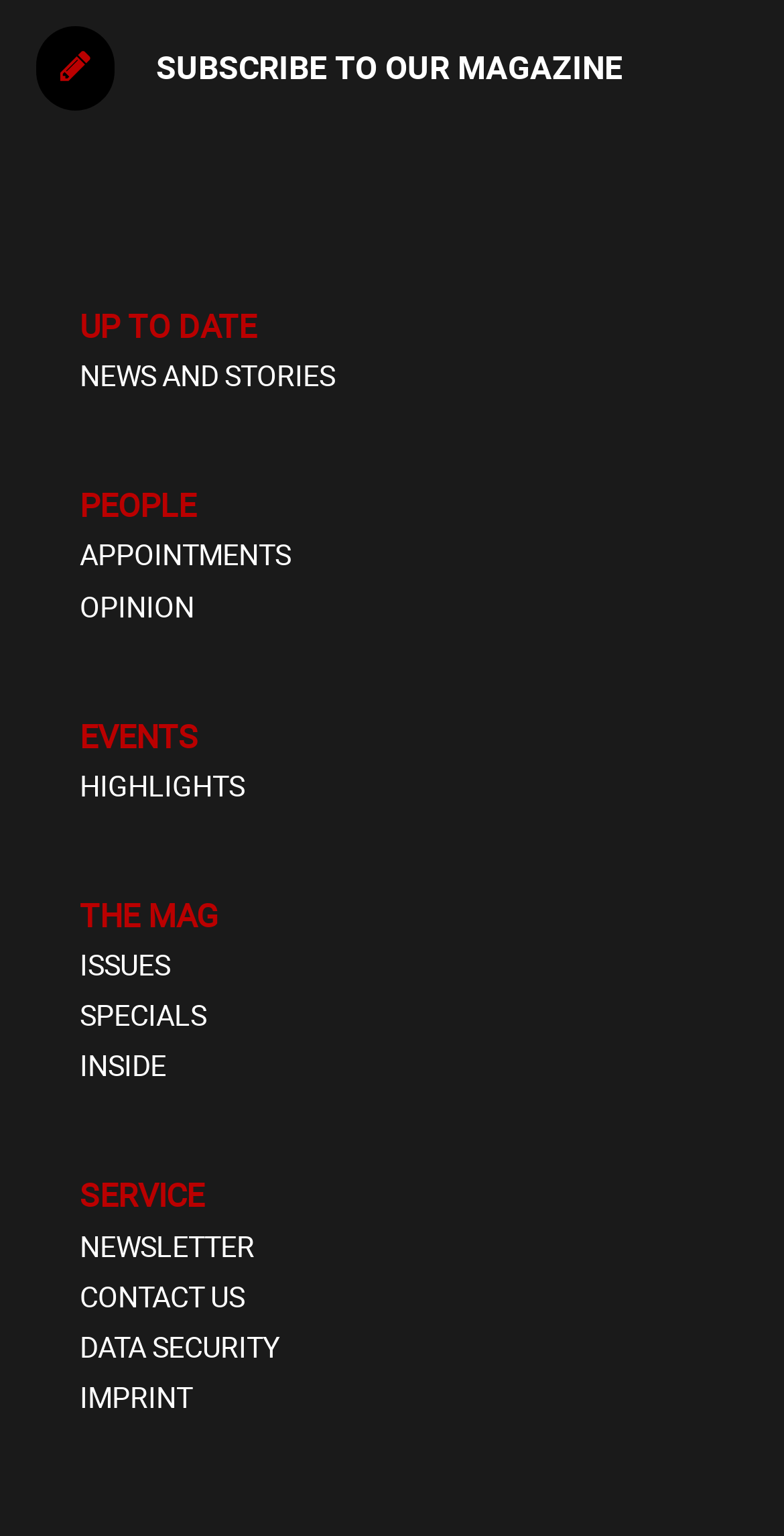Please answer the following question using a single word or phrase: 
What is the last link on the webpage?

IMPRINT